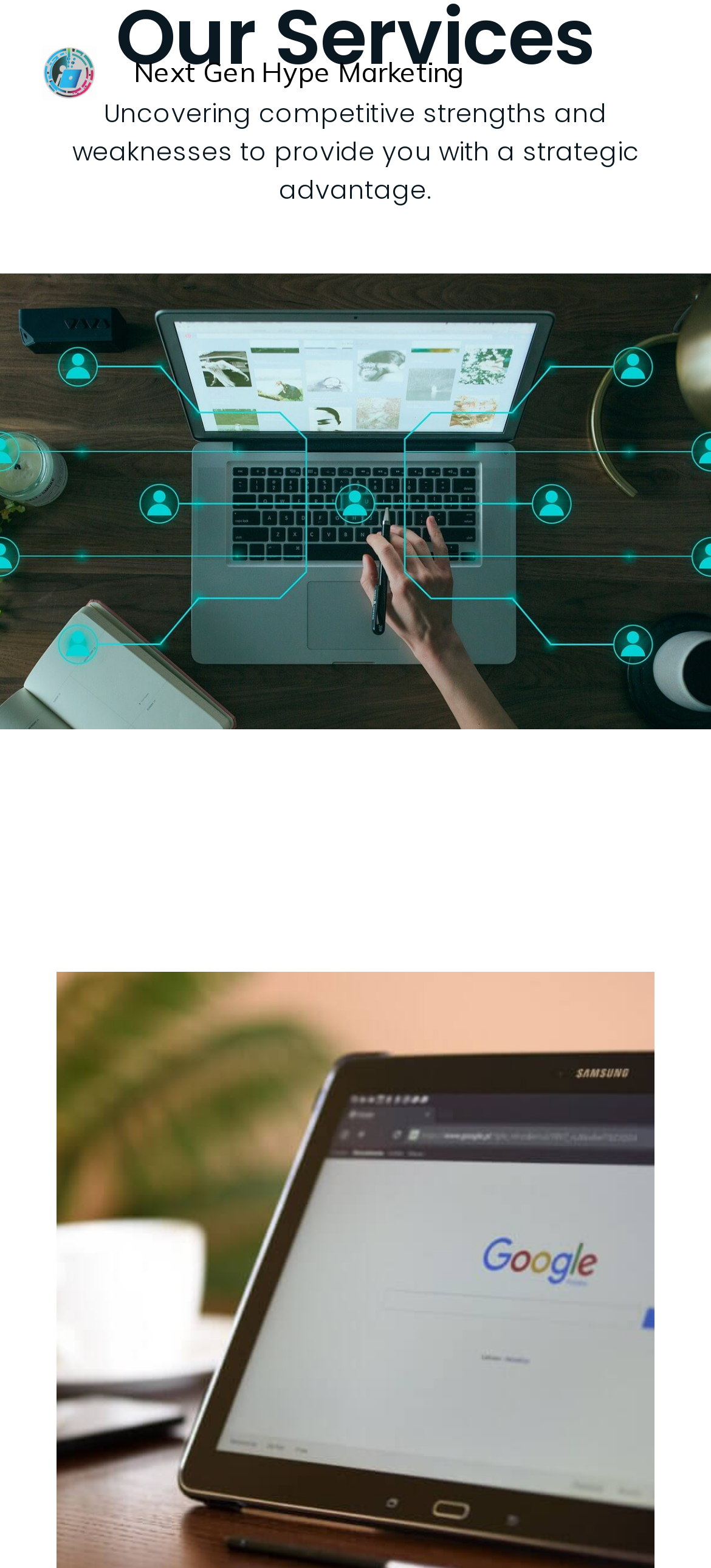How many links are there in the top section of the page?
Answer the question with a detailed and thorough explanation.

I counted the number of link elements in the top section of the page by looking at their bounding box coordinates. There are three links with y-coordinates close to 0, which suggests that they are in the top section of the page.